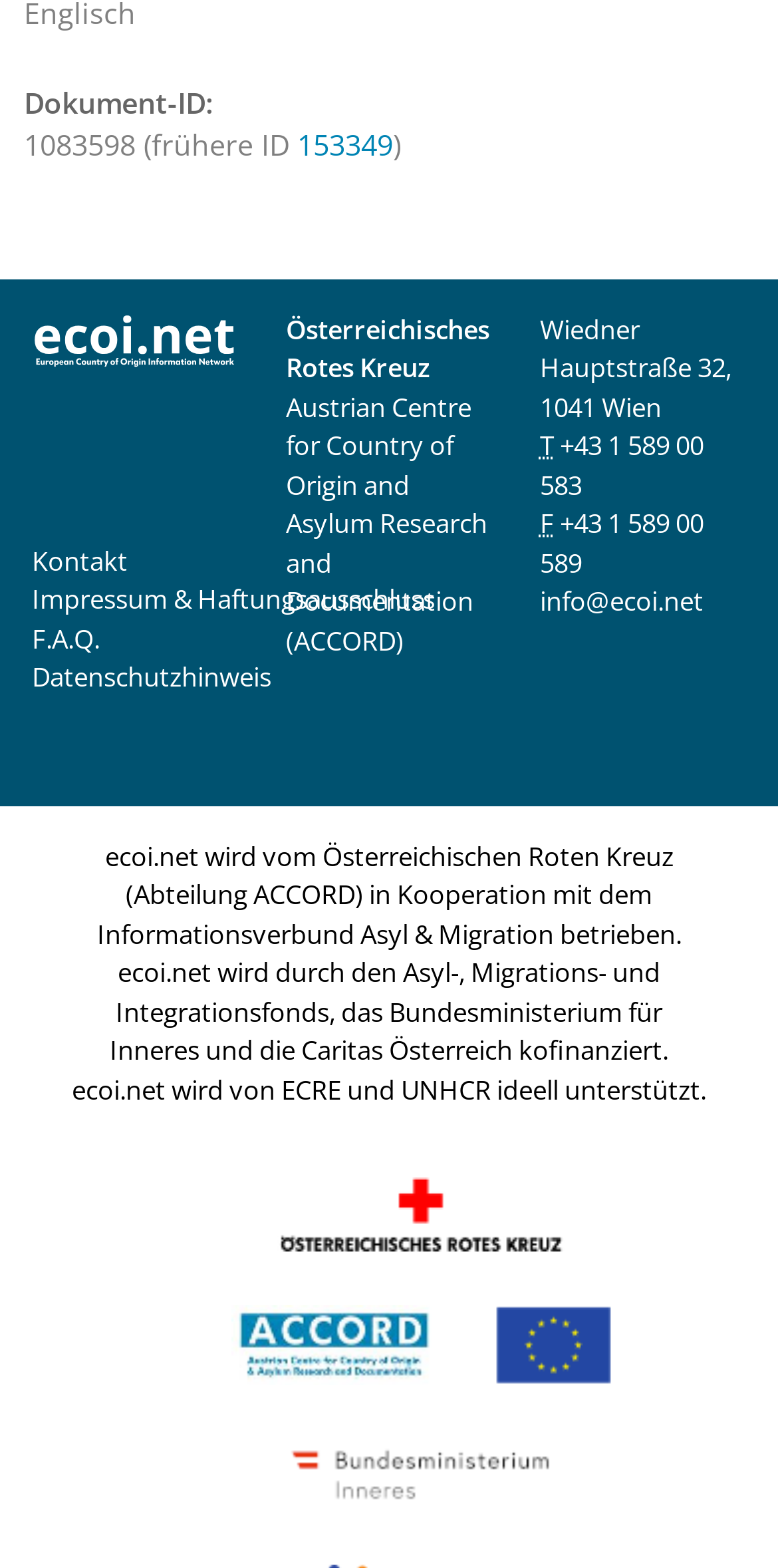Mark the bounding box of the element that matches the following description: "FAQ".

None